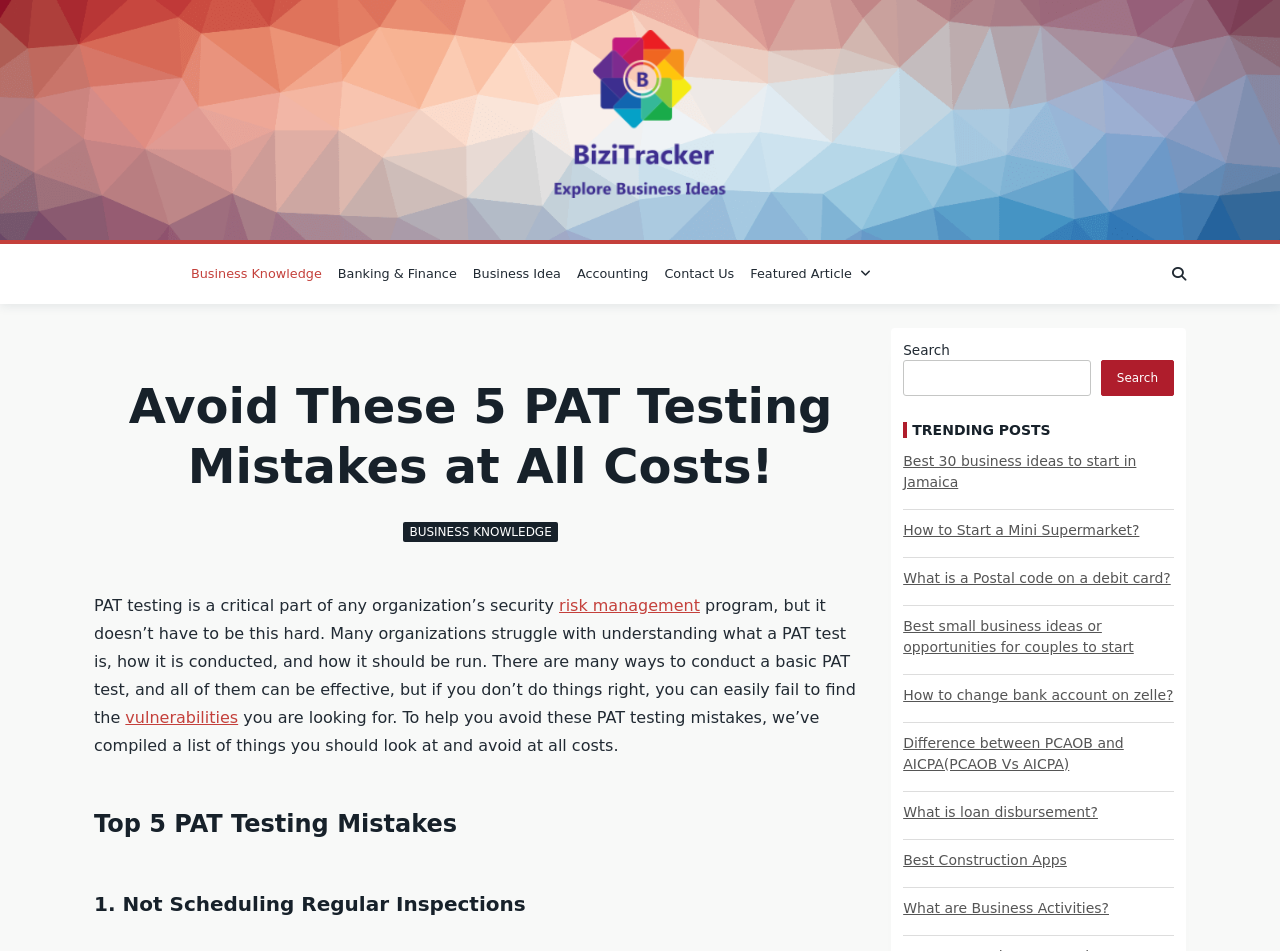Find and extract the text of the primary heading on the webpage.

Avoid These 5 PAT Testing Mistakes at All Costs!